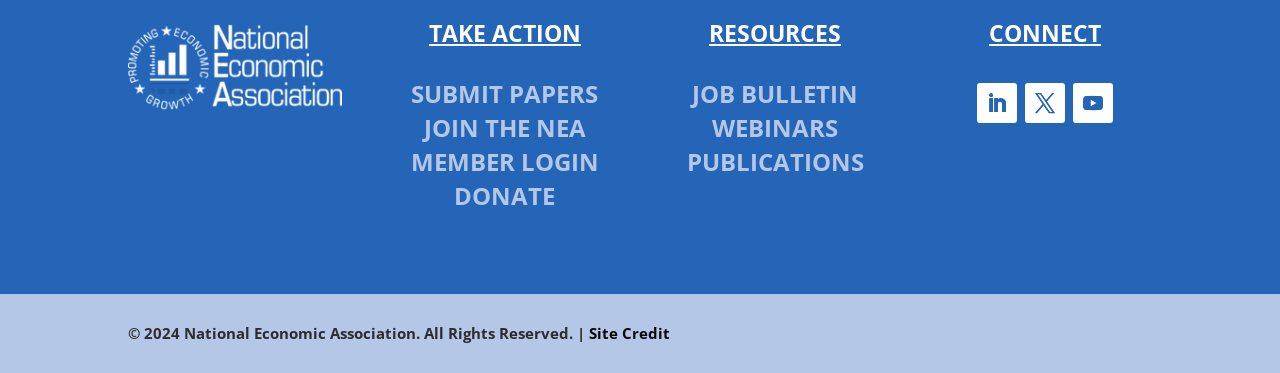What social media platforms are available for connection?
Using the information from the image, answer the question thoroughly.

There are three social media platforms available for connection, represented by links with bounding boxes [0.763, 0.222, 0.795, 0.329], [0.801, 0.222, 0.832, 0.329], and [0.838, 0.222, 0.87, 0.329]. The exact platforms are not specified, but they are likely to be popular social media platforms.